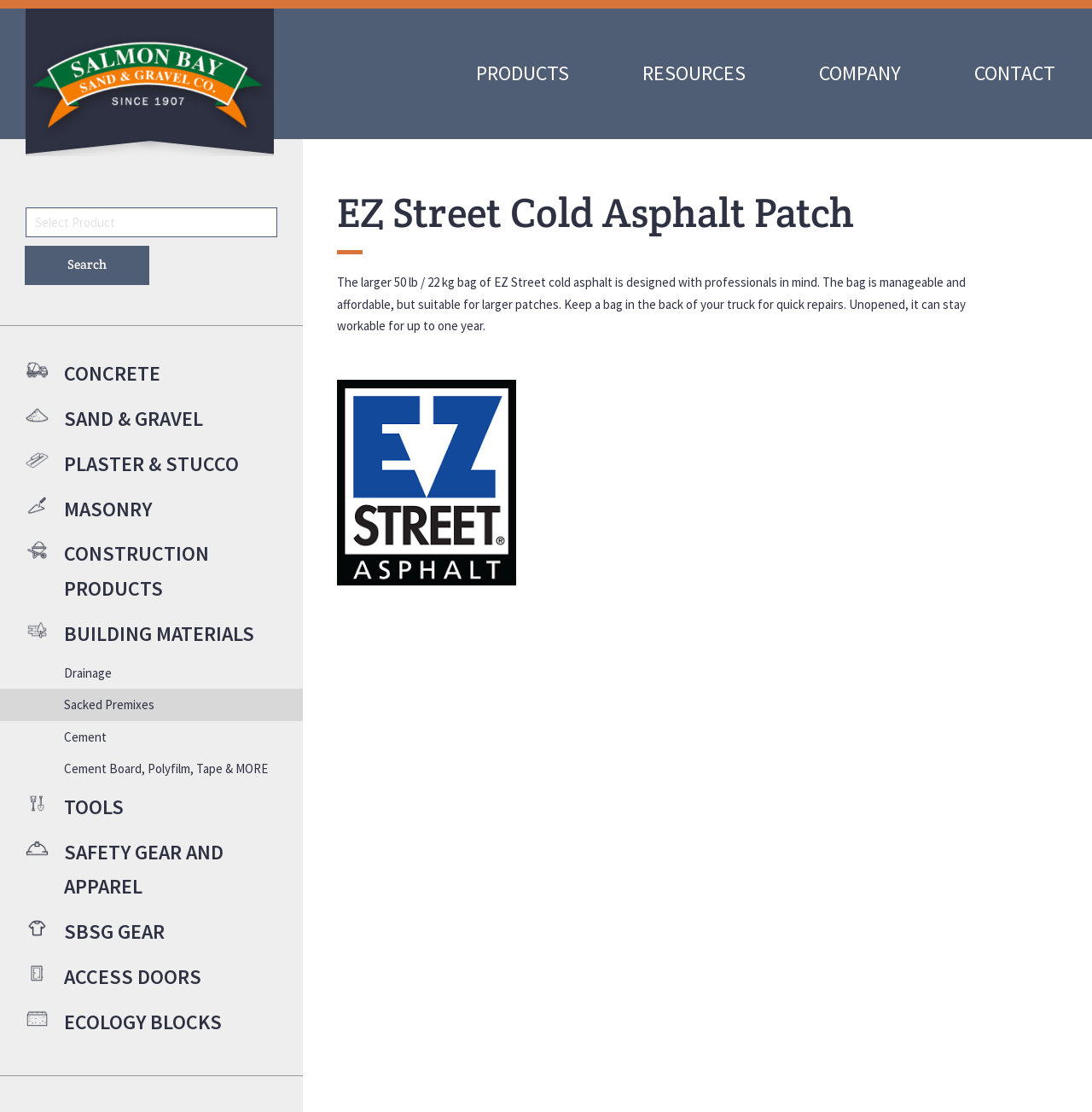Determine the bounding box coordinates for the area you should click to complete the following instruction: "Add to Inquiry".

None